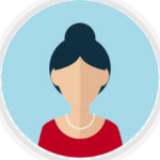Carefully examine the image and provide an in-depth answer to the question: What is Kellie Theakston's position?

The illustration represents Kellie Theakston, who holds the position of Senior Account Manager, indicating that she is a senior-level professional in the accounting field.